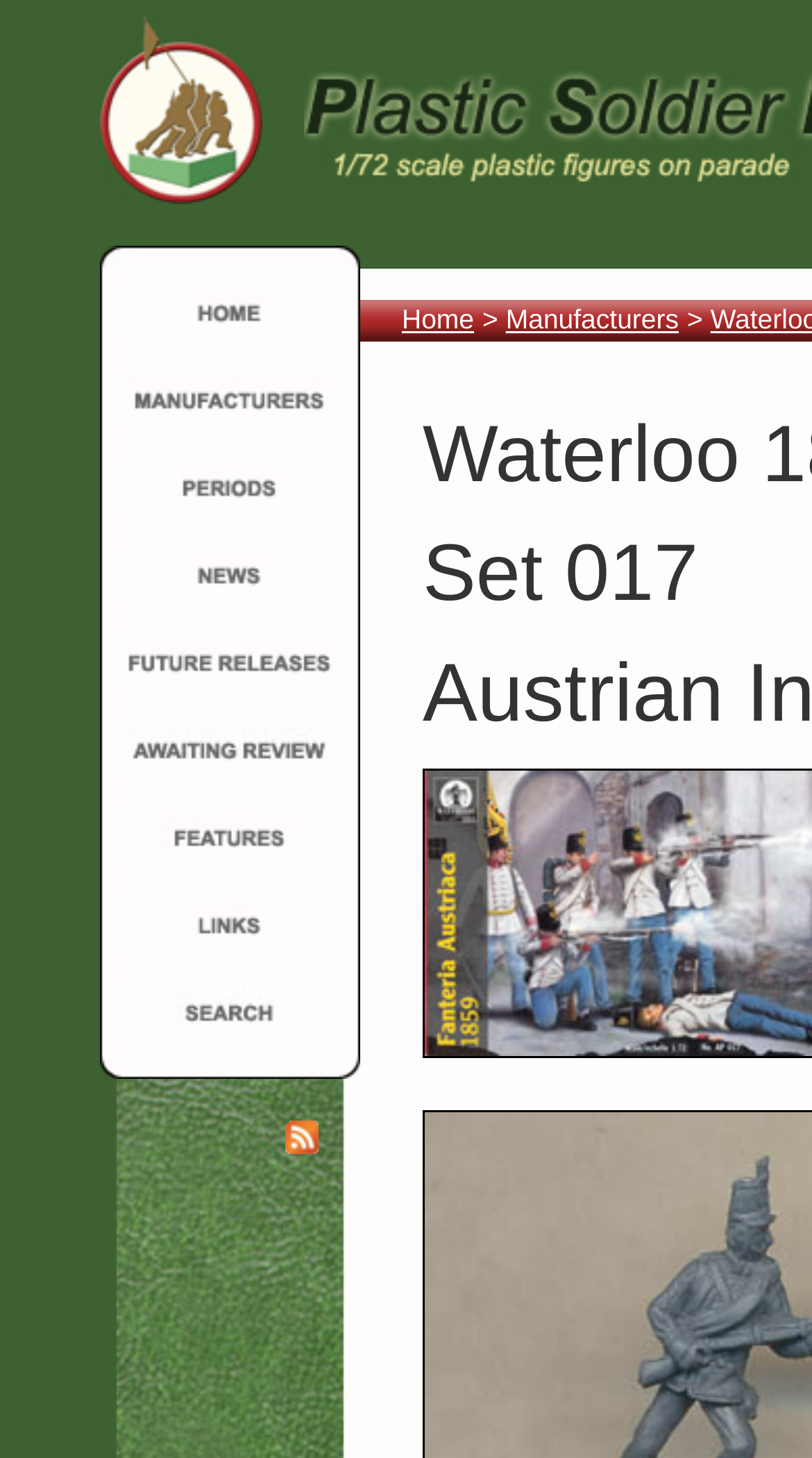Show the bounding box coordinates for the HTML element described as: "title="RSS Feed"".

[0.351, 0.773, 0.392, 0.797]